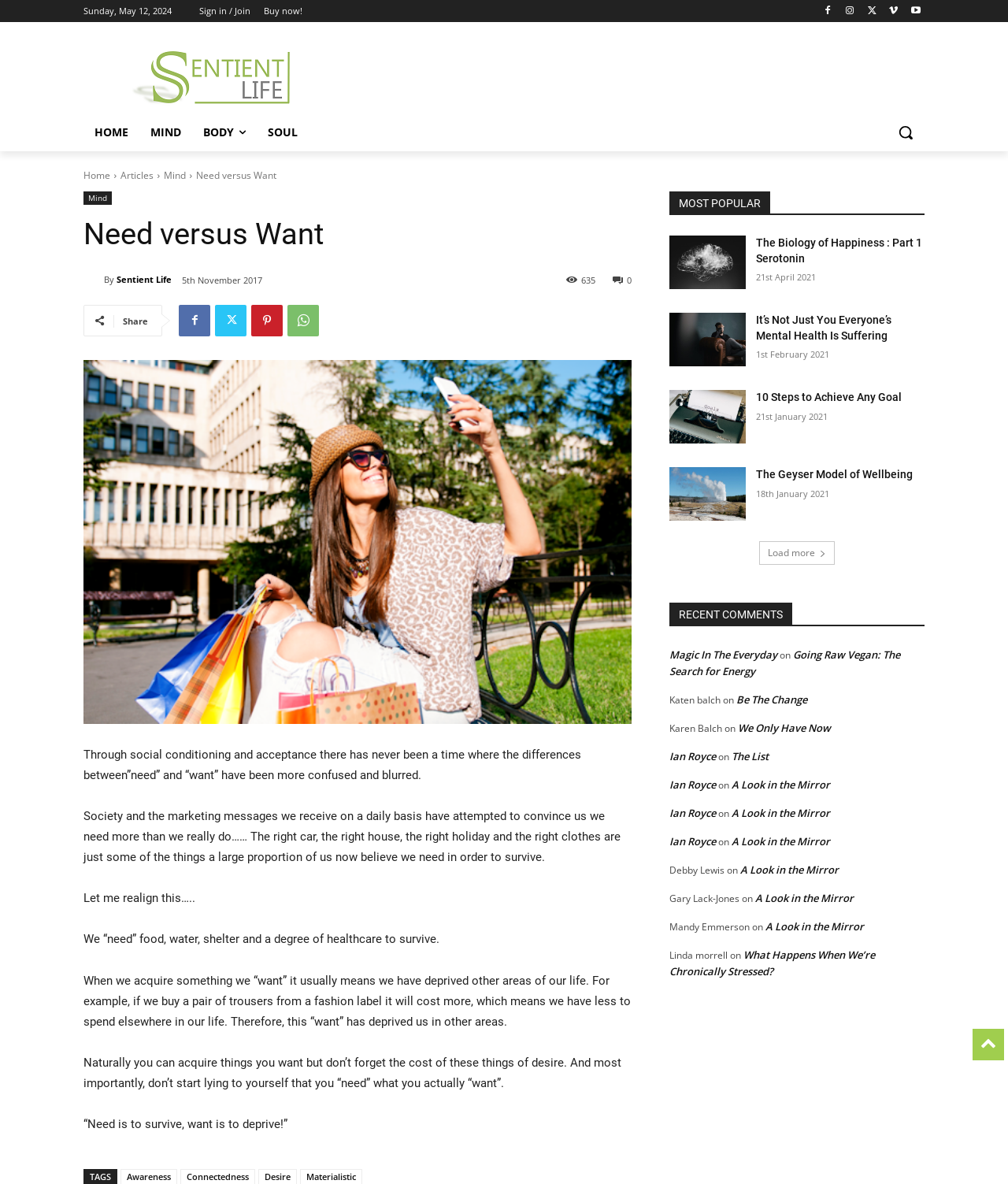Determine the coordinates of the bounding box that should be clicked to complete the instruction: "Click the 'Sign in / Join' link". The coordinates should be represented by four float numbers between 0 and 1: [left, top, right, bottom].

[0.198, 0.0, 0.248, 0.019]